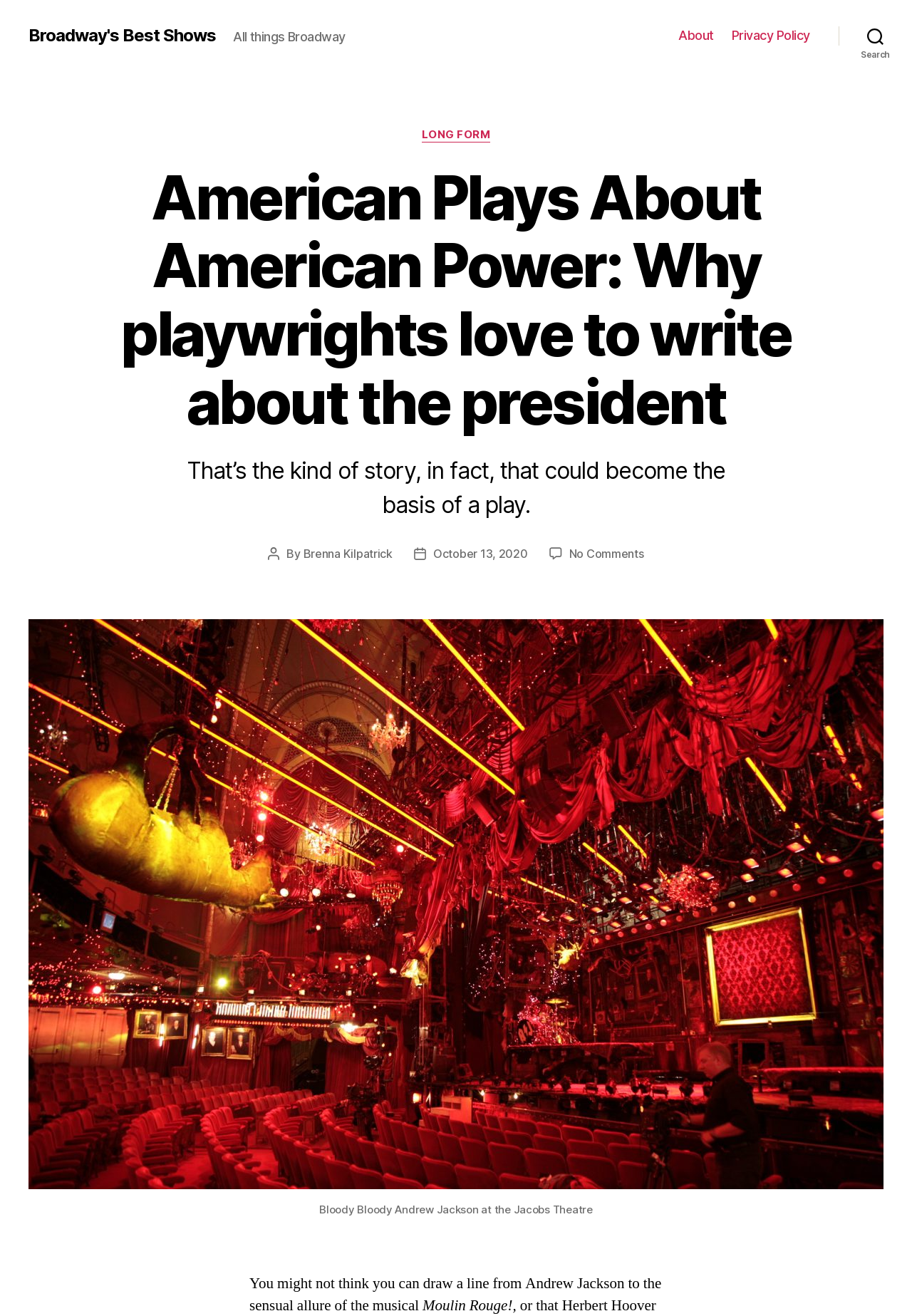Write an exhaustive caption that covers the webpage's main aspects.

The webpage is about American plays and their connection to American power, specifically focusing on why playwrights love to write about the president. At the top left, there is a link to "Broadway's Best Shows" and a static text "All things Broadway" next to it. On the top right, there is a horizontal navigation menu with links to "About" and "Privacy Policy". A search button is located at the top right corner.

Below the navigation menu, there is a header section with a title "American Plays About American Power: Why playwrights love to write about the president". Underneath the title, there is a paragraph of text that discusses the kind of story that could become the basis of a play. The author's name, "Brenna Kilpatrick", and the post date, "October 13, 2020", are mentioned below the paragraph.

On the right side of the page, there is a figure with a caption "Bloody Bloody Andrew Jackson at the Jacobs Theatre". Below the figure, there is a paragraph of text that discusses drawing a line from Andrew Jackson to the sensual allure of the musical "Moulin Rouge!".